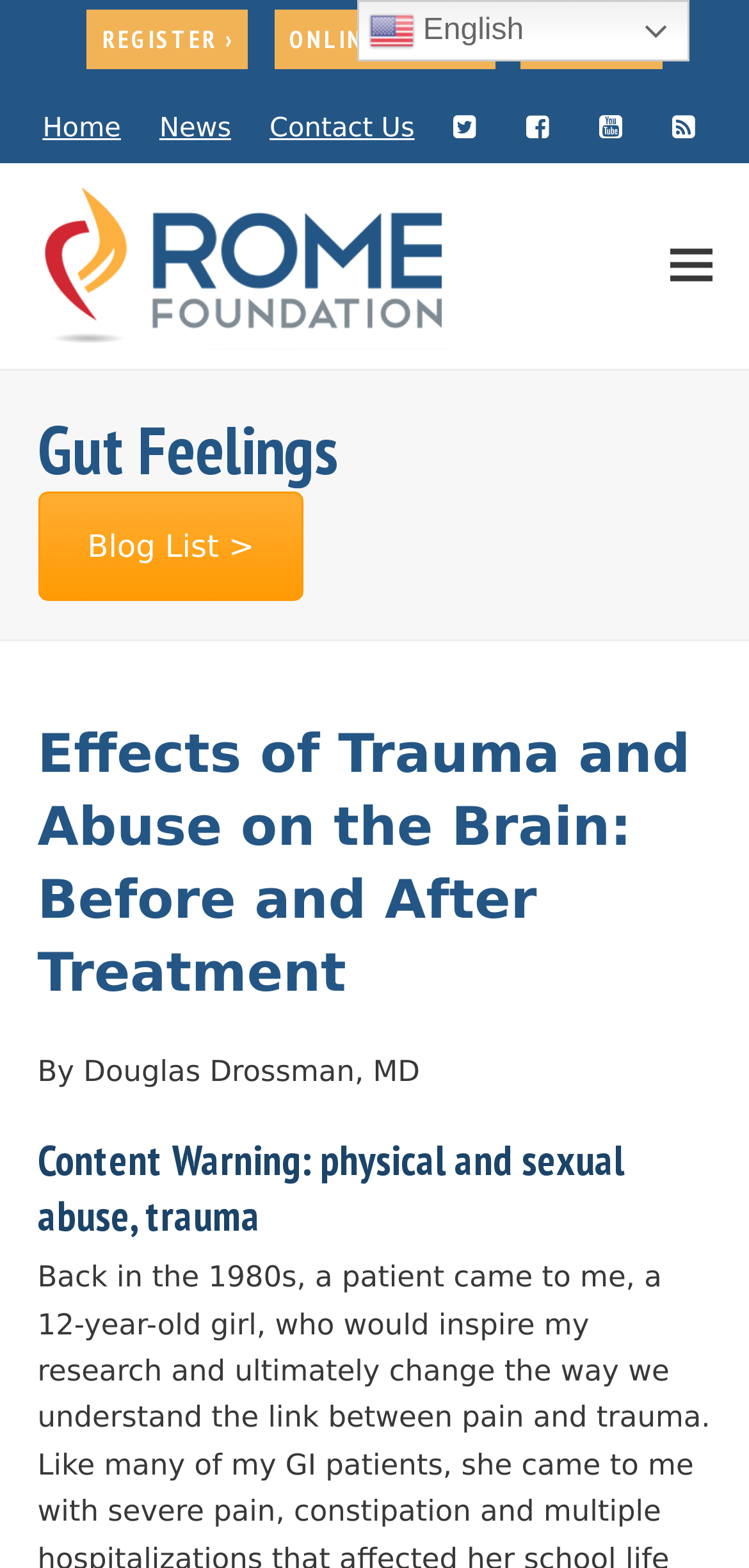Please identify the bounding box coordinates of the element that needs to be clicked to perform the following instruction: "Click the 'REGISTER' link".

[0.116, 0.006, 0.332, 0.045]